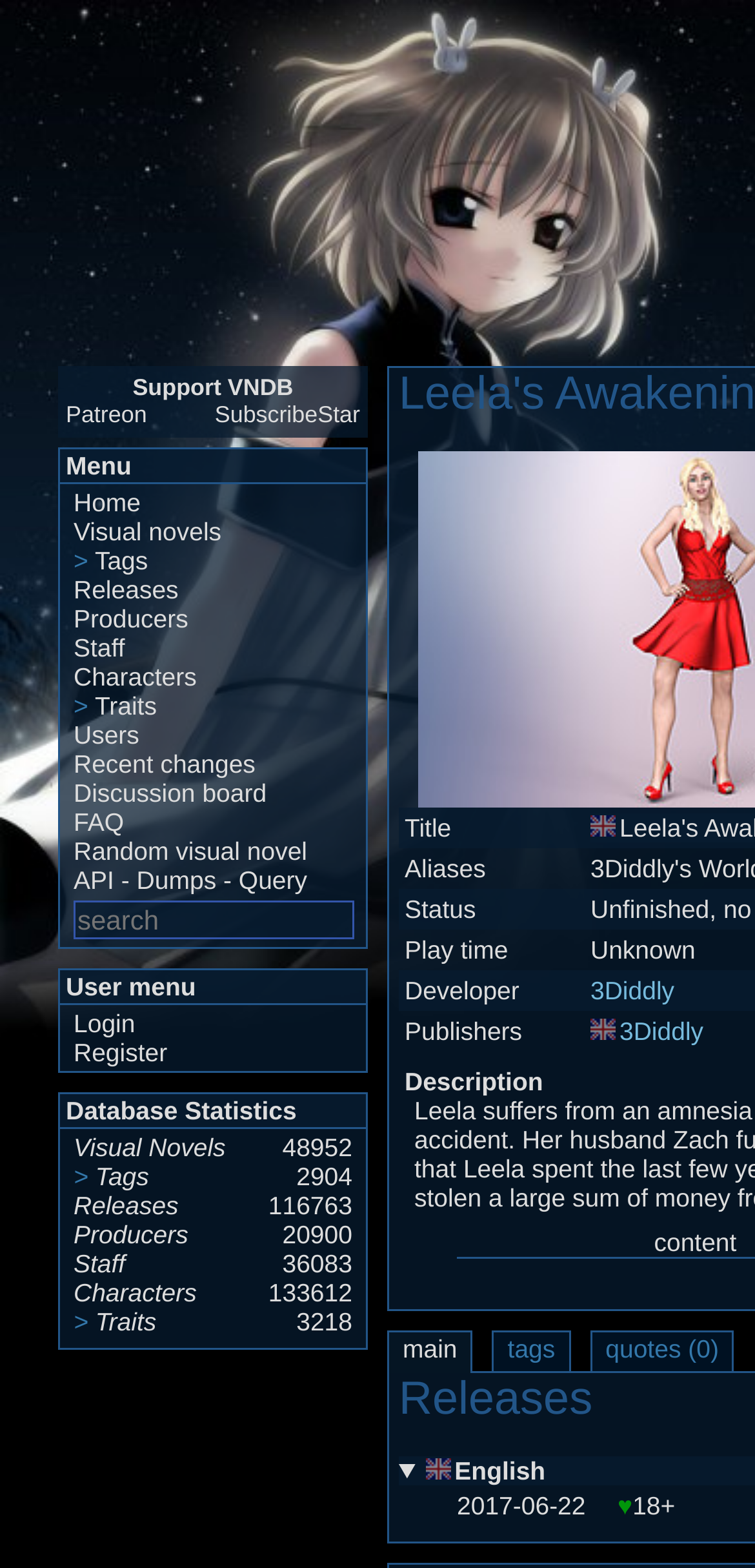Provide the bounding box coordinates of the section that needs to be clicked to accomplish the following instruction: "View releases."

[0.097, 0.367, 0.236, 0.387]